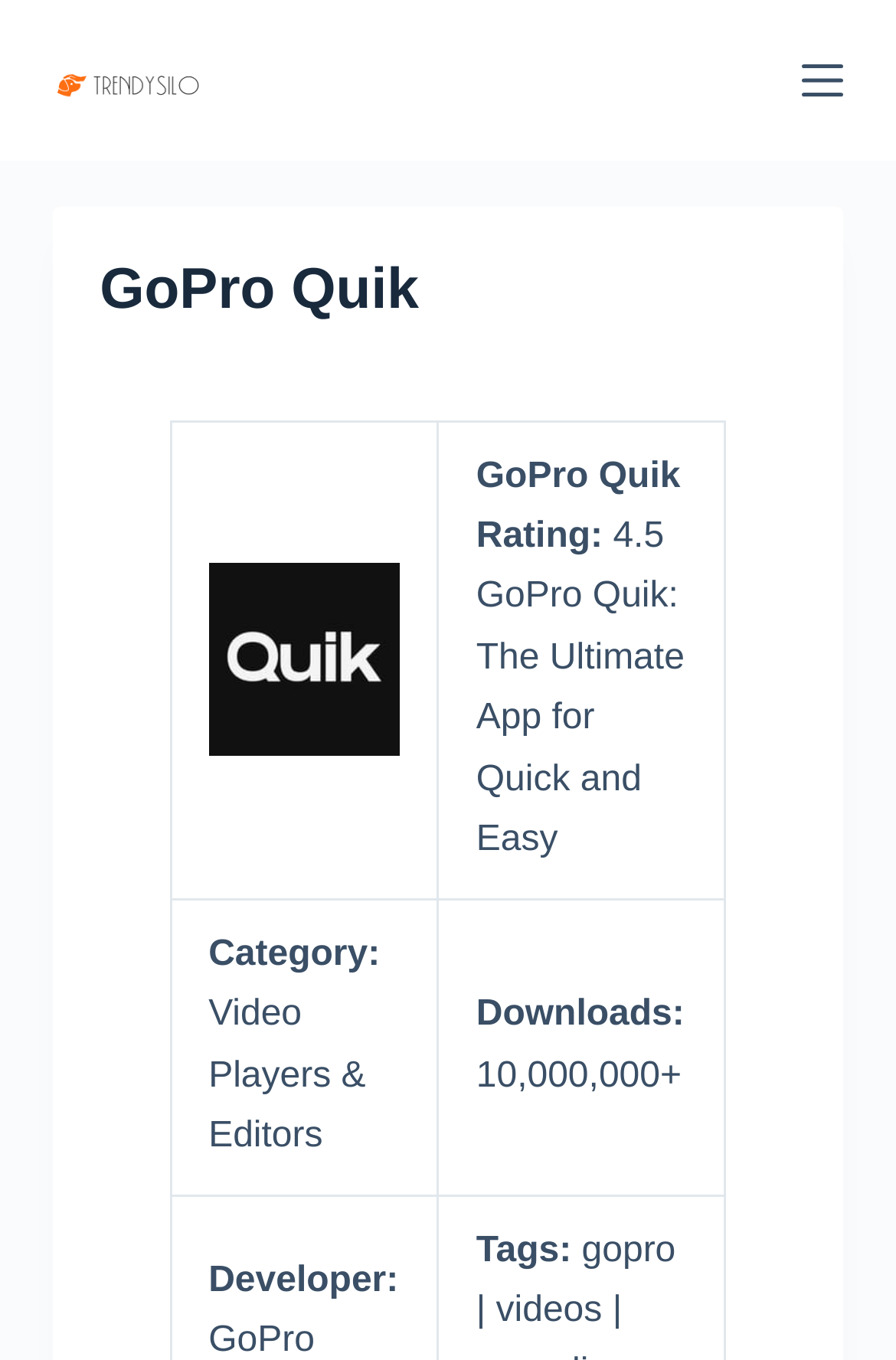What is the purpose of the button in the top right corner?
Refer to the image and respond with a one-word or short-phrase answer.

Open off canvas